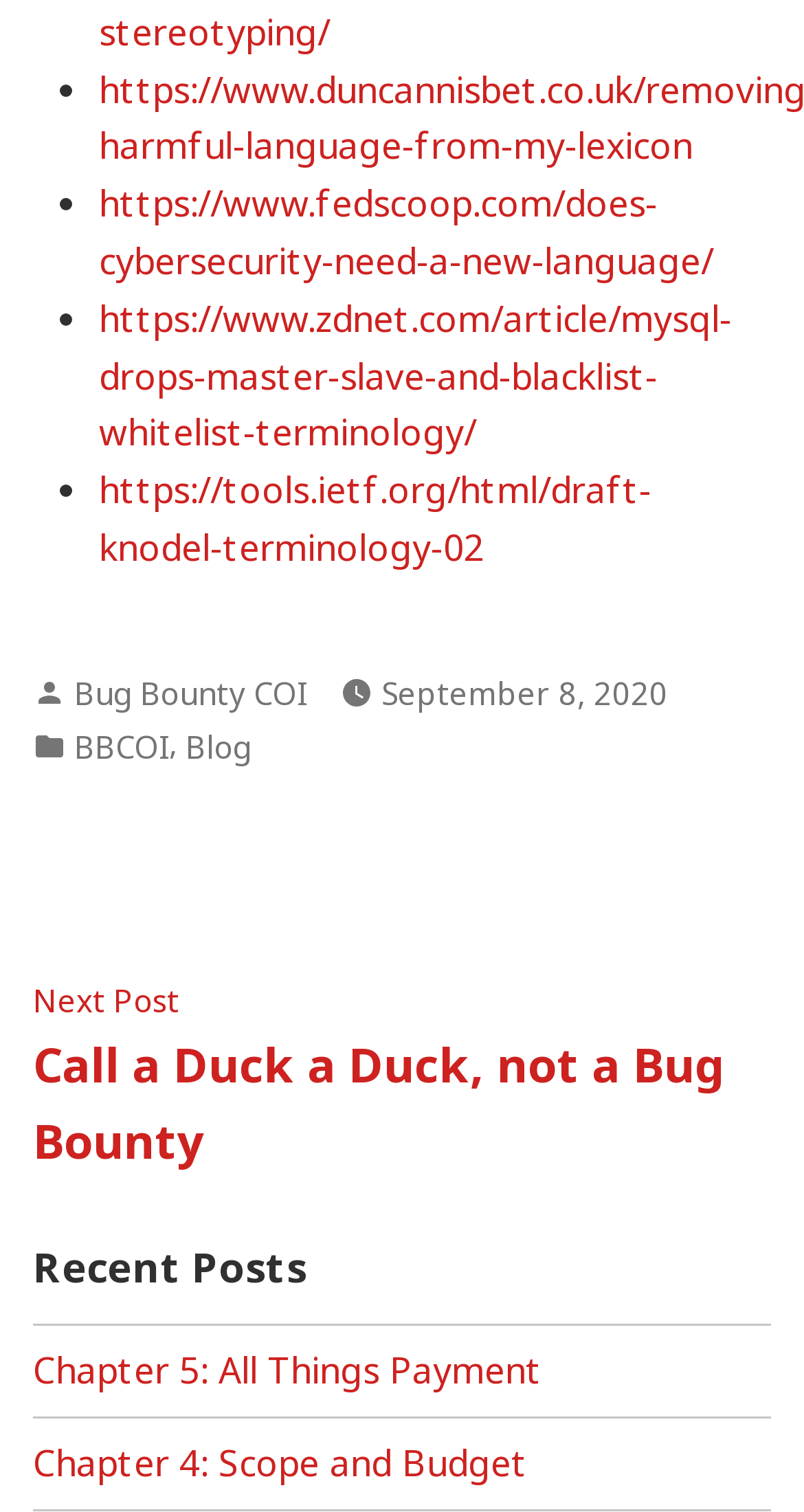Determine the bounding box coordinates of the region to click in order to accomplish the following instruction: "View the recent post about payment". Provide the coordinates as four float numbers between 0 and 1, specifically [left, top, right, bottom].

[0.041, 0.89, 0.674, 0.922]